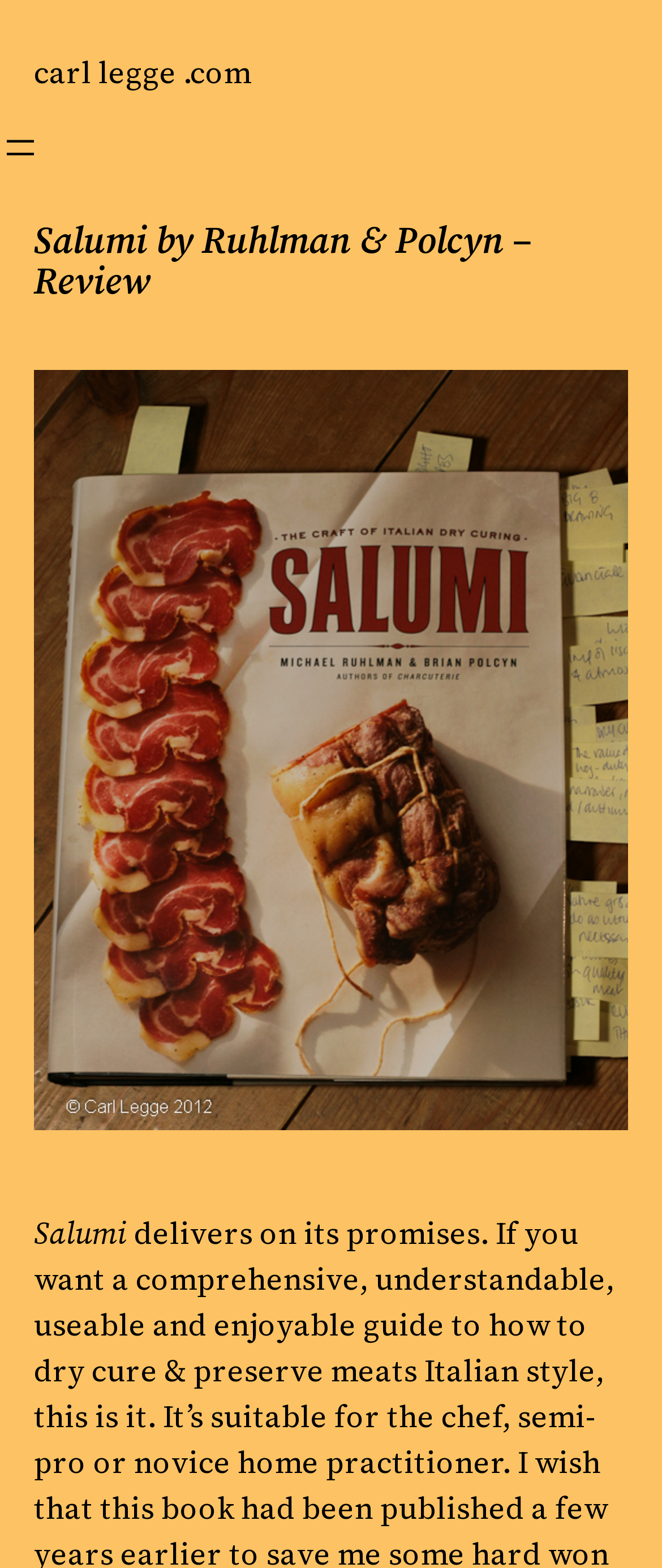Please find the bounding box coordinates in the format (top-left x, top-left y, bottom-right x, bottom-right y) for the given element description. Ensure the coordinates are floating point numbers between 0 and 1. Description: aria-label="Open menu"

[0.0, 0.081, 0.062, 0.107]